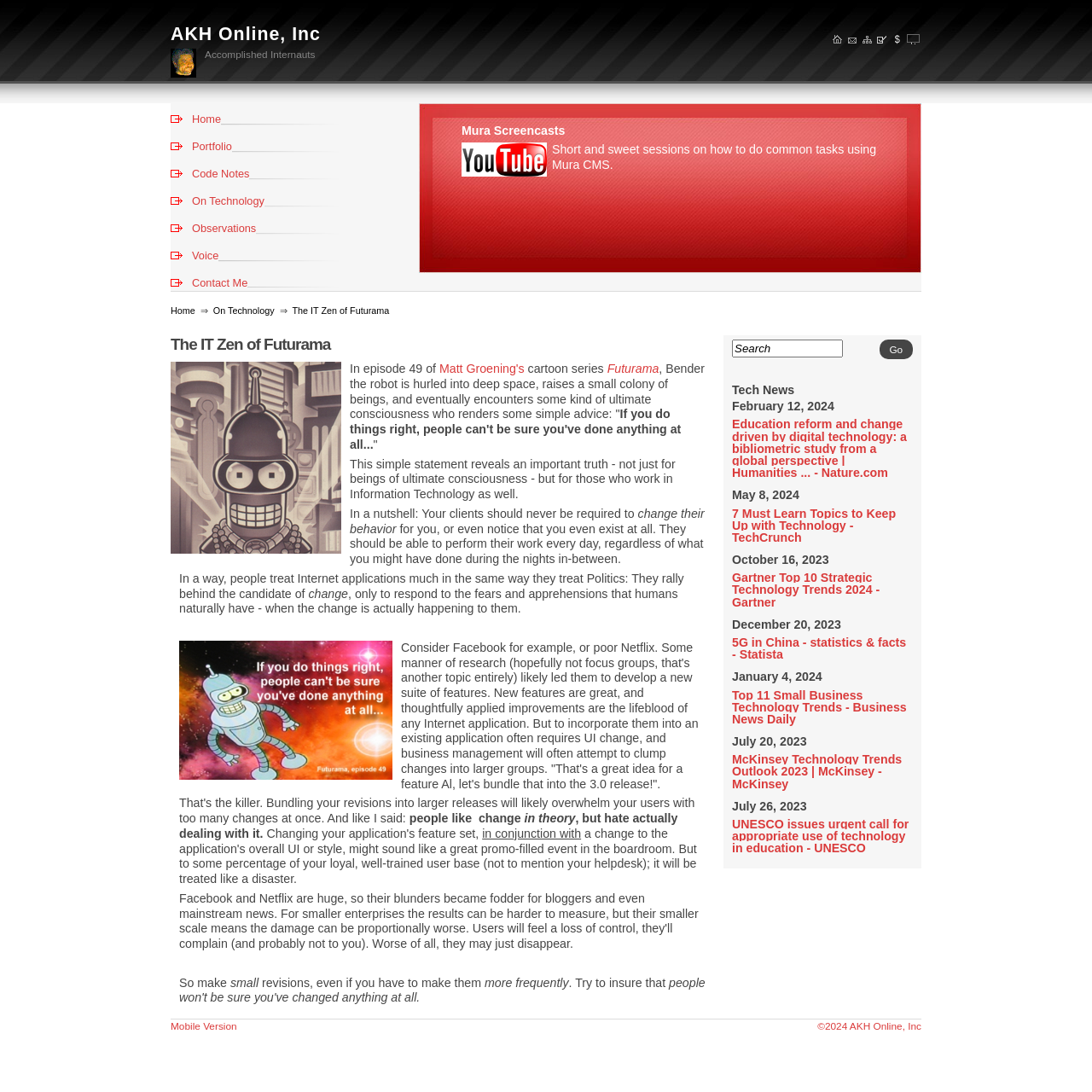Provide a thorough and detailed response to the question by examining the image: 
What is the purpose of the search box?

The search box is located at the top right of the webpage and is labeled 'Search'. Its purpose is to allow users to search the website for specific content or keywords.